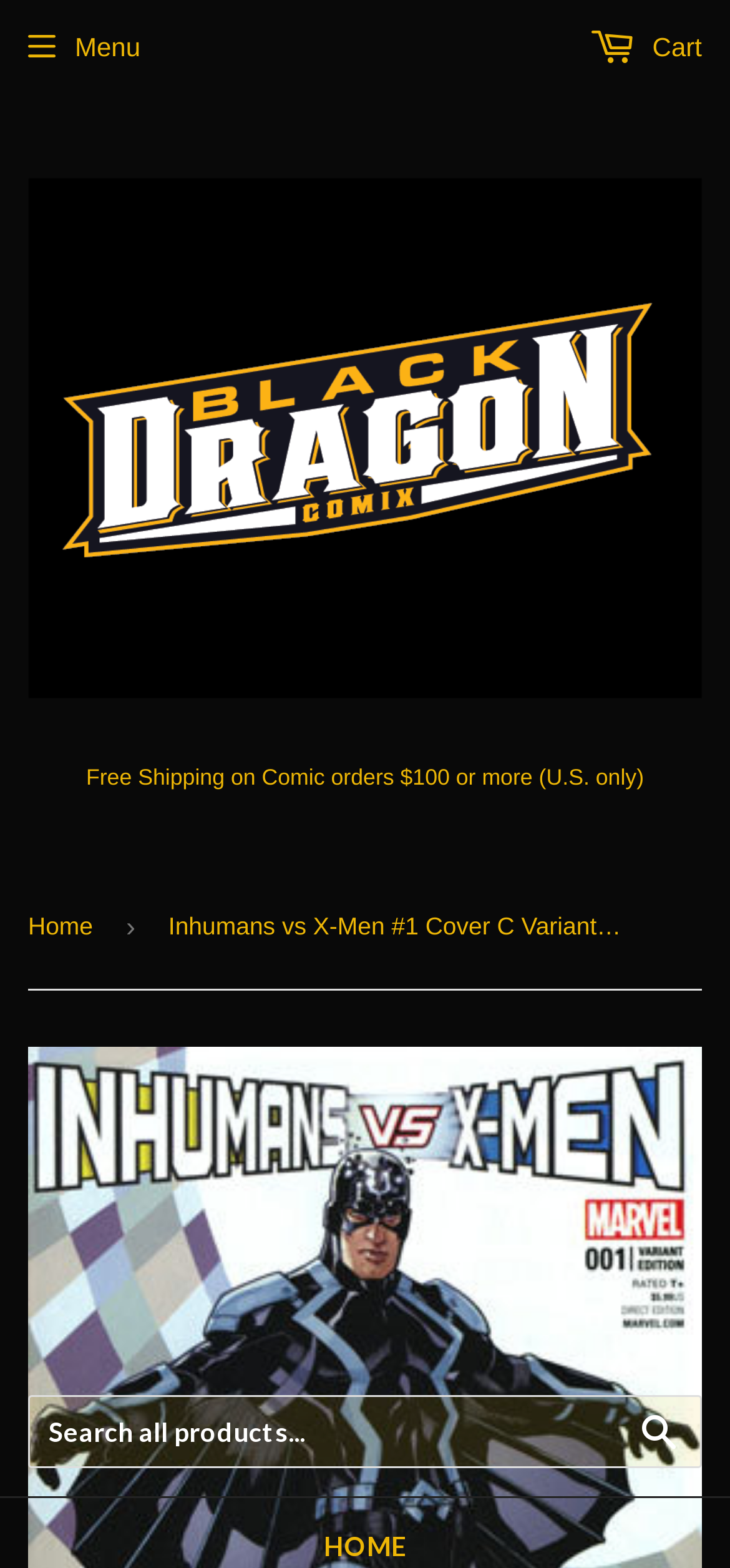Offer a meticulous description of the webpage's structure and content.

This webpage appears to be an online comic book store, specifically showcasing "Inhumans vs X-Men #1 Cover C Variant Terry Dodson Inhumans Cover" from Black Dragon Comix. At the top-left corner, there is a logo of Black Dragon Comix, which is also a clickable link. 

Below the logo, there is a notification stating "Free Shipping on Comic orders $100 or more (U.S. only)". 

On the top-right side, there is a search bar with a placeholder text "Search all products..." and a search button next to it. 

The top navigation menu has a menu icon on the left, a cart link on the right, and a breadcrumb navigation in between, which currently shows the user's location as "Home". 

The rest of the page content is not described in the provided accessibility tree, but based on the meta description, it might be related to the comic book series "Inhumans vs X-Men" and its connection to the Terrigen Mist.